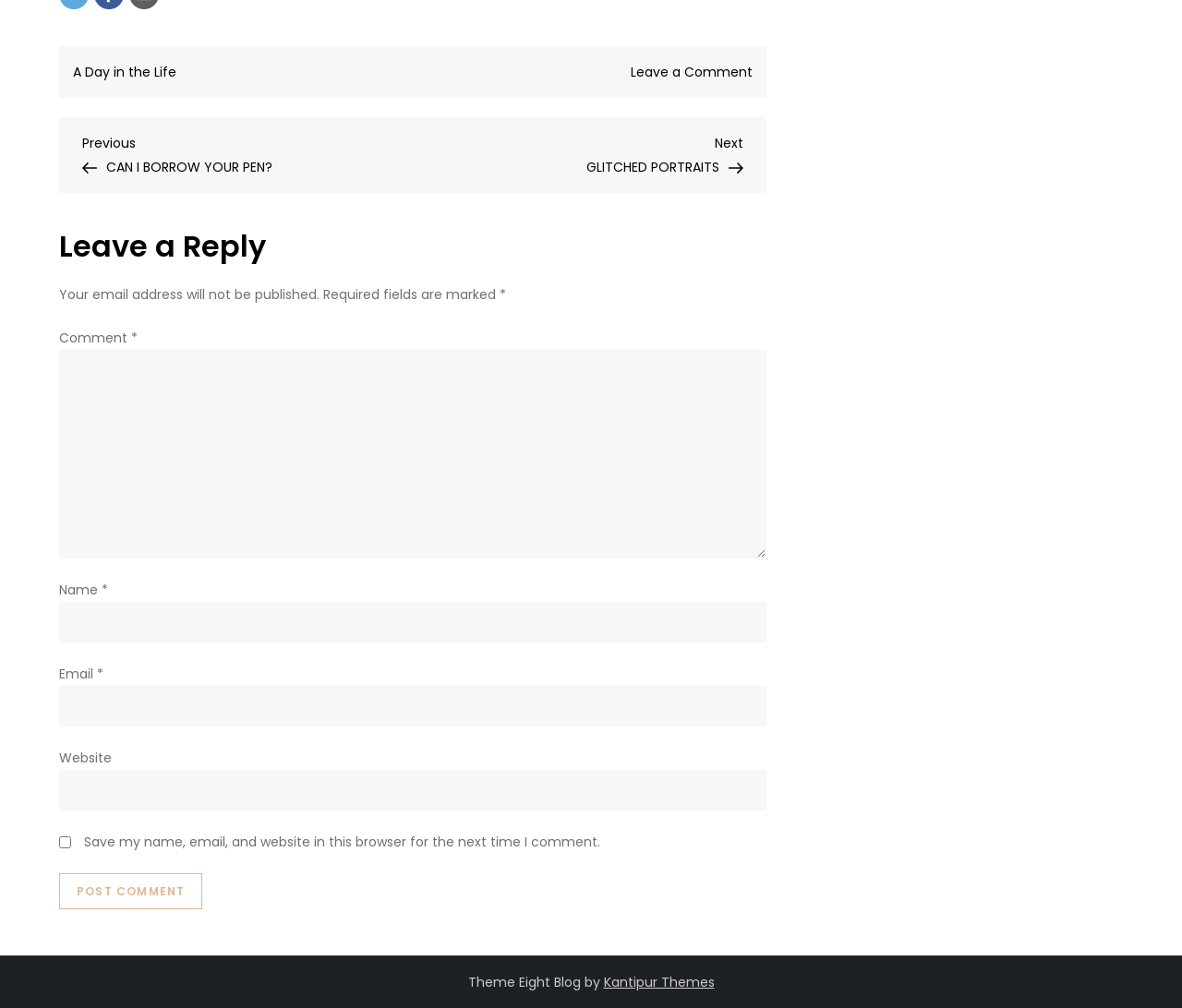What is the button at the bottom for?
Based on the screenshot, provide your answer in one word or phrase.

Post Comment